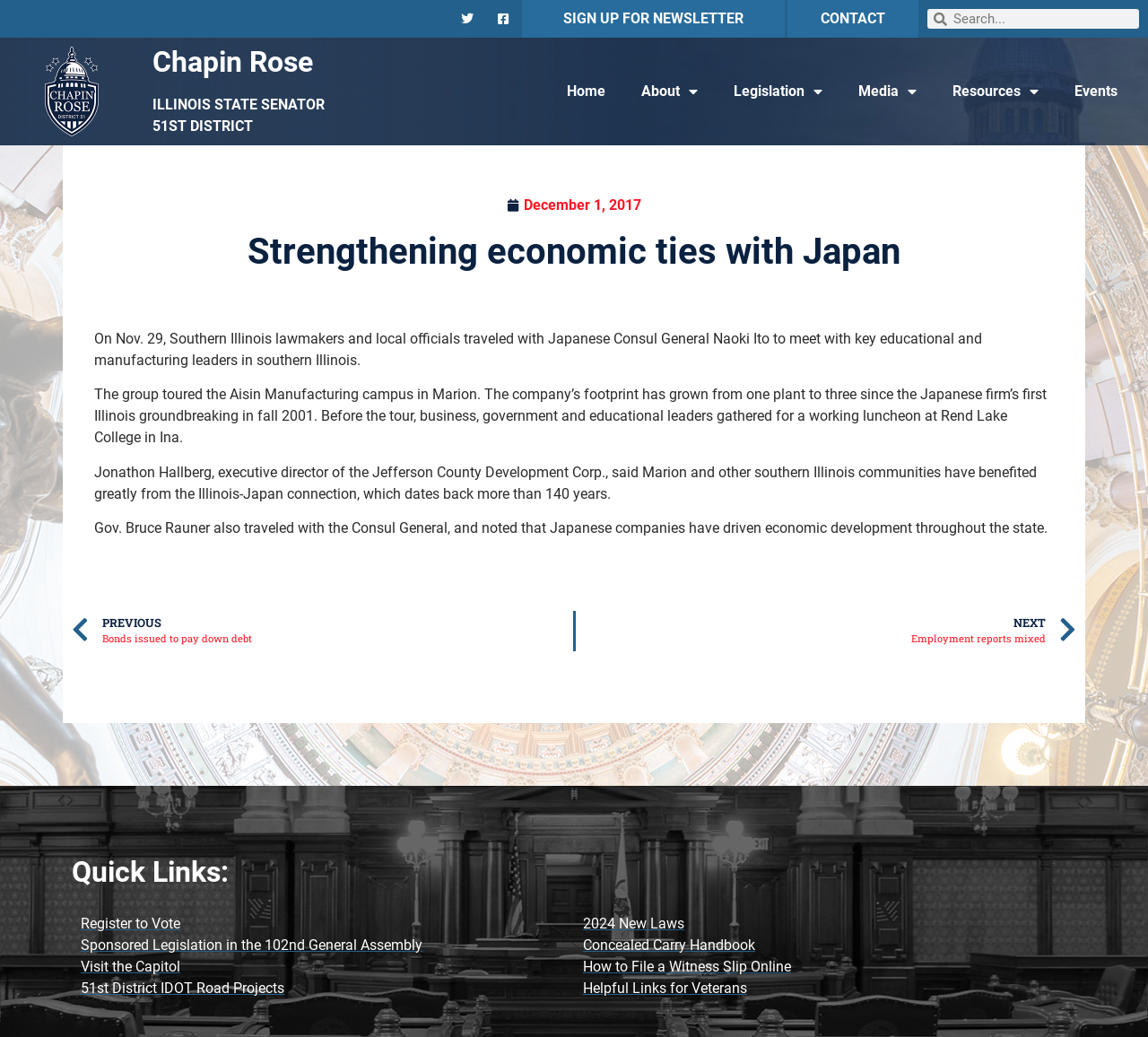Using the details in the image, give a detailed response to the question below:
What is the name of the Illinois State Senator?

I found the answer by looking at the heading element with the text 'Chapin Rose' and the static text element with the text 'ILLINOIS STATE SENATOR' which are located close to each other, indicating that Chapin Rose is the Illinois State Senator.